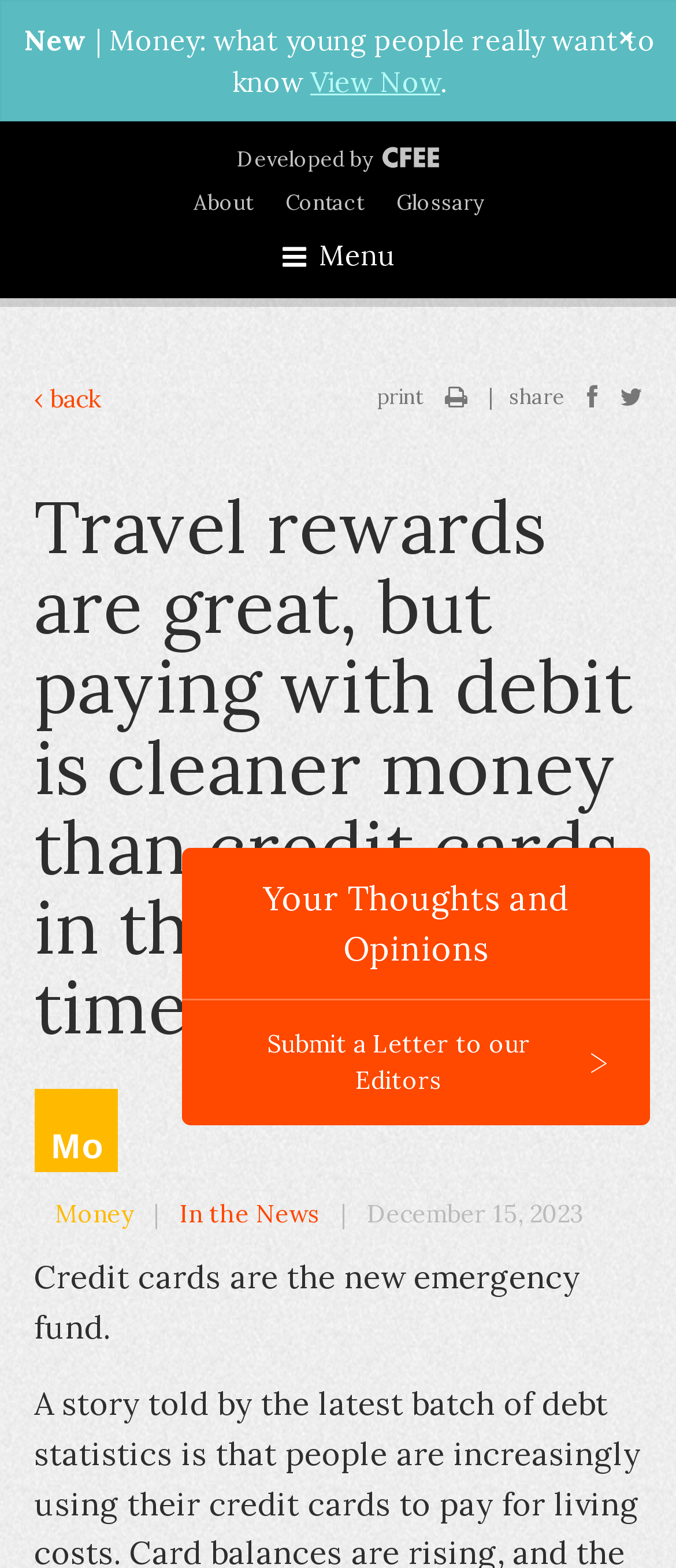Provide a brief response using a word or short phrase to this question:
How many links are there in the top navigation menu?

4